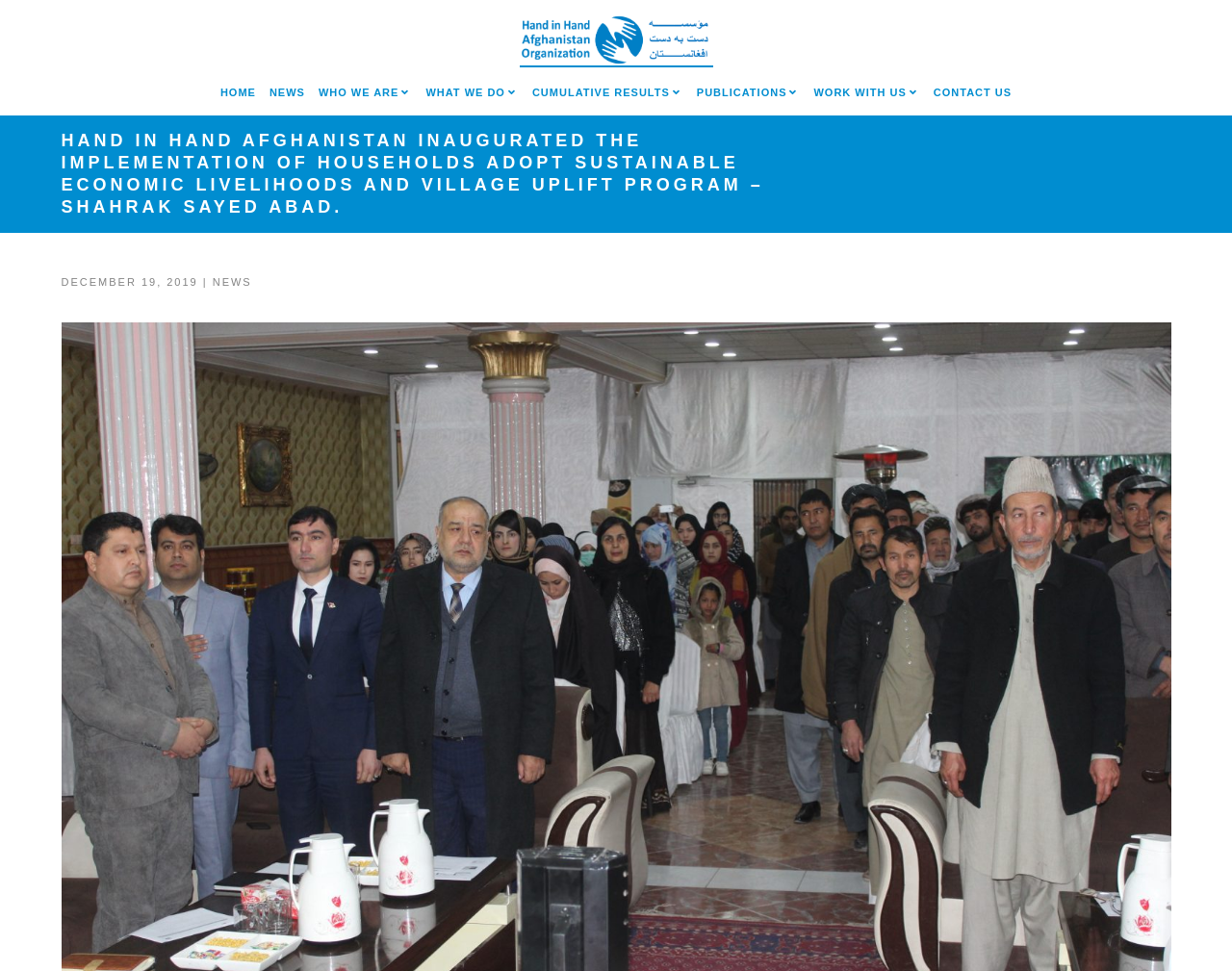What is the category of the news article? Based on the image, give a response in one word or a short phrase.

NEWS